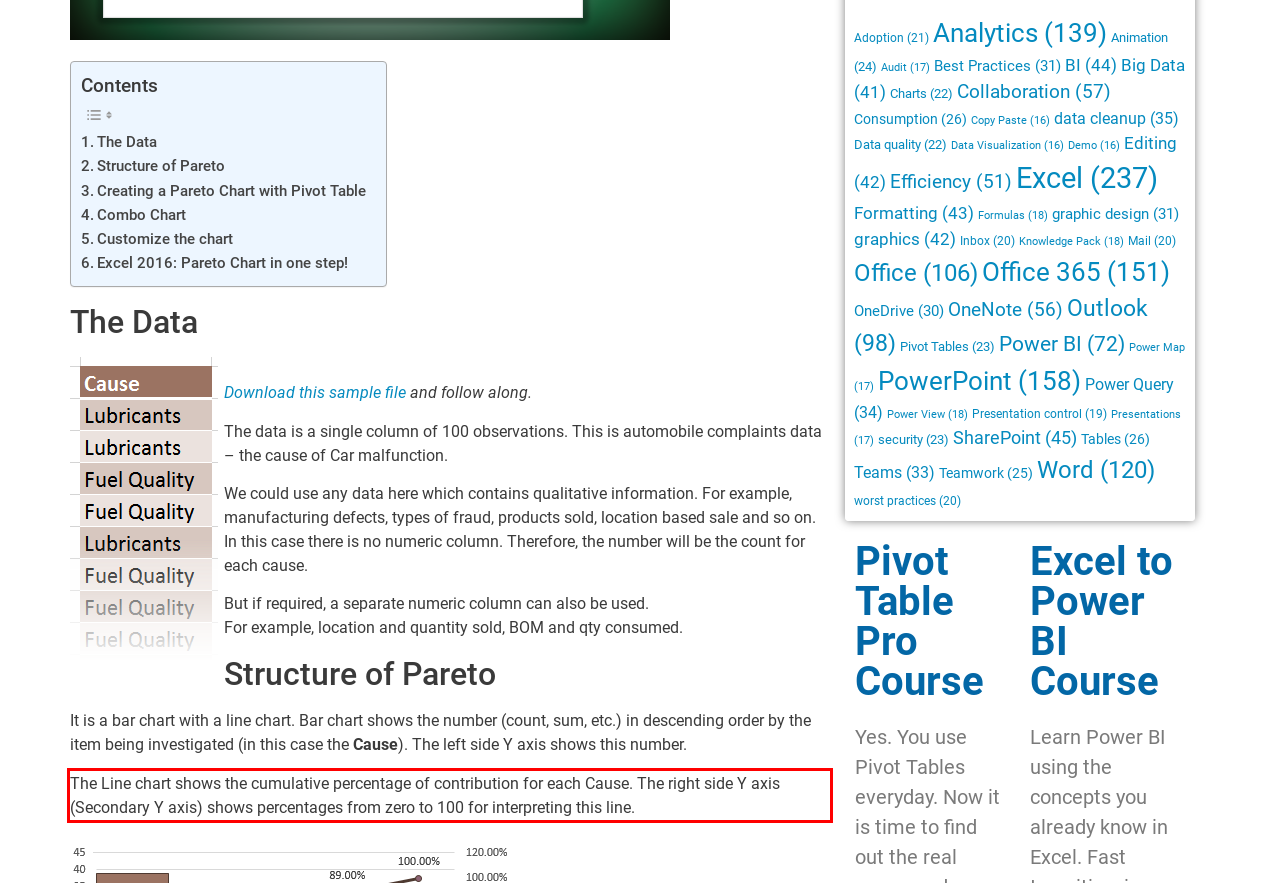Please examine the webpage screenshot containing a red bounding box and use OCR to recognize and output the text inside the red bounding box.

The Line chart shows the cumulative percentage of contribution for each Cause. The right side Y axis (Secondary Y axis) shows percentages from zero to 100 for interpreting this line.